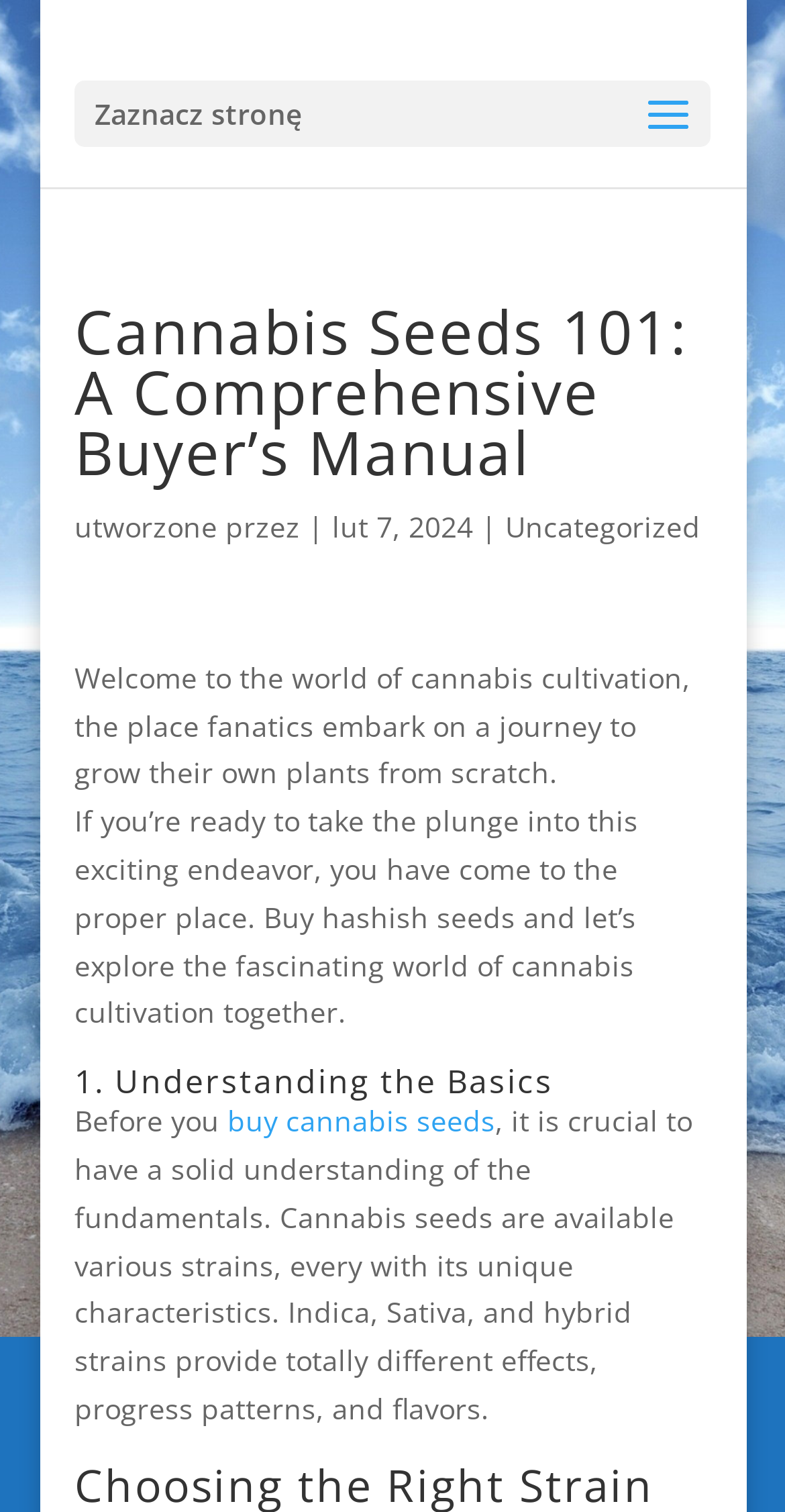What type of seeds are available?
Using the image, answer in one word or phrase.

Indica, Sativa, and hybrid